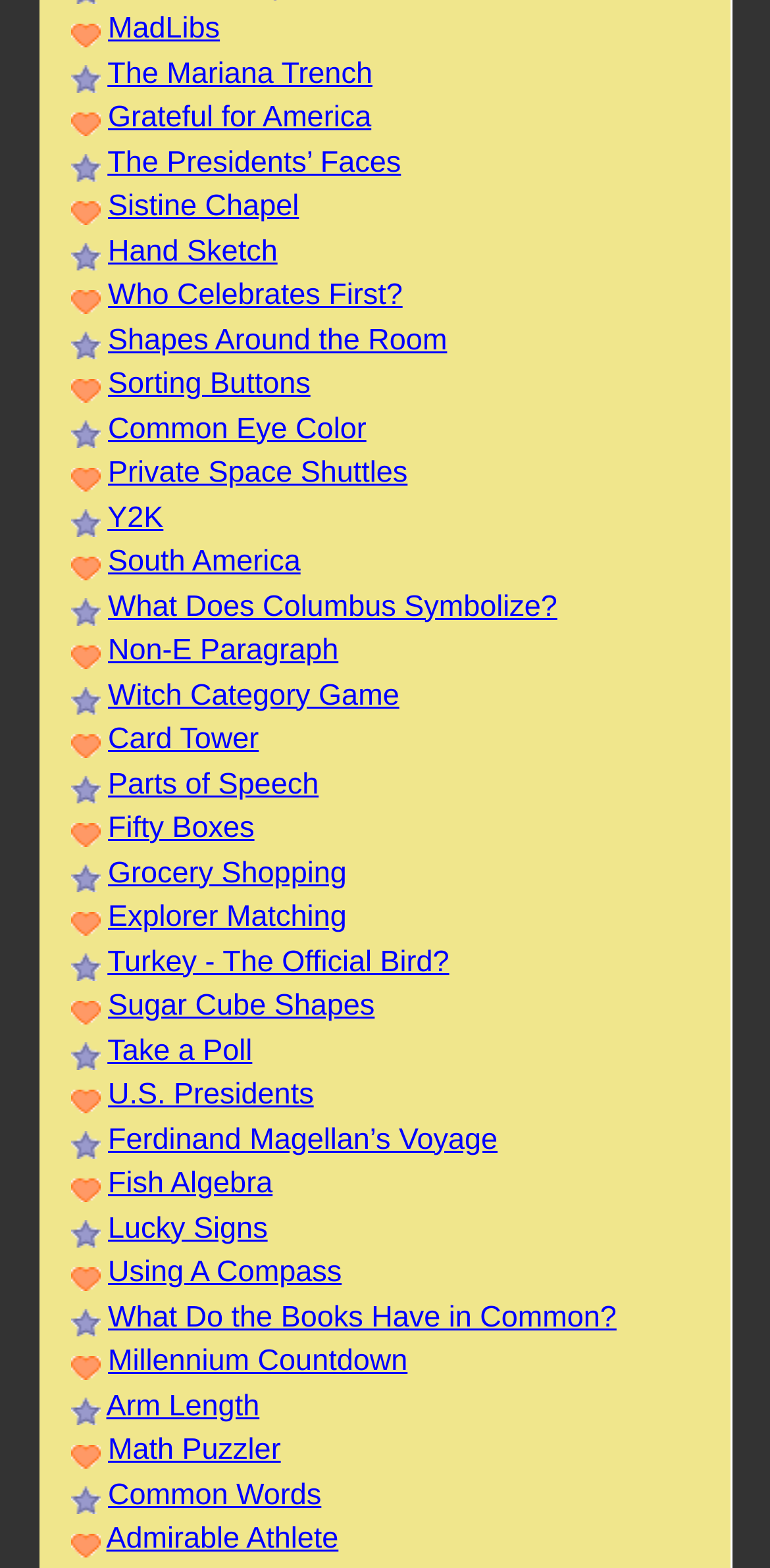Please give a concise answer to this question using a single word or phrase: 
What is the first link on the webpage?

MadLibs